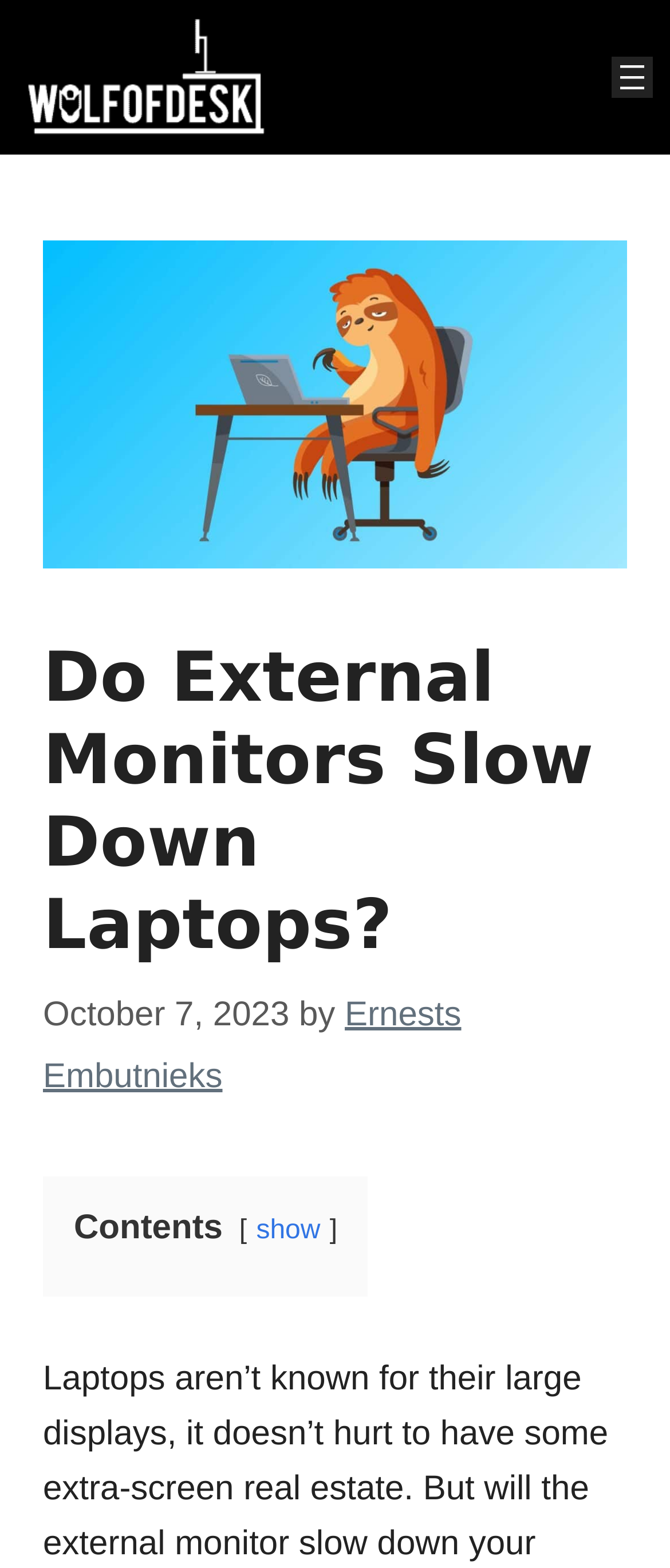What is the topic of the article?
Using the image as a reference, answer with just one word or a short phrase.

External monitors and laptops